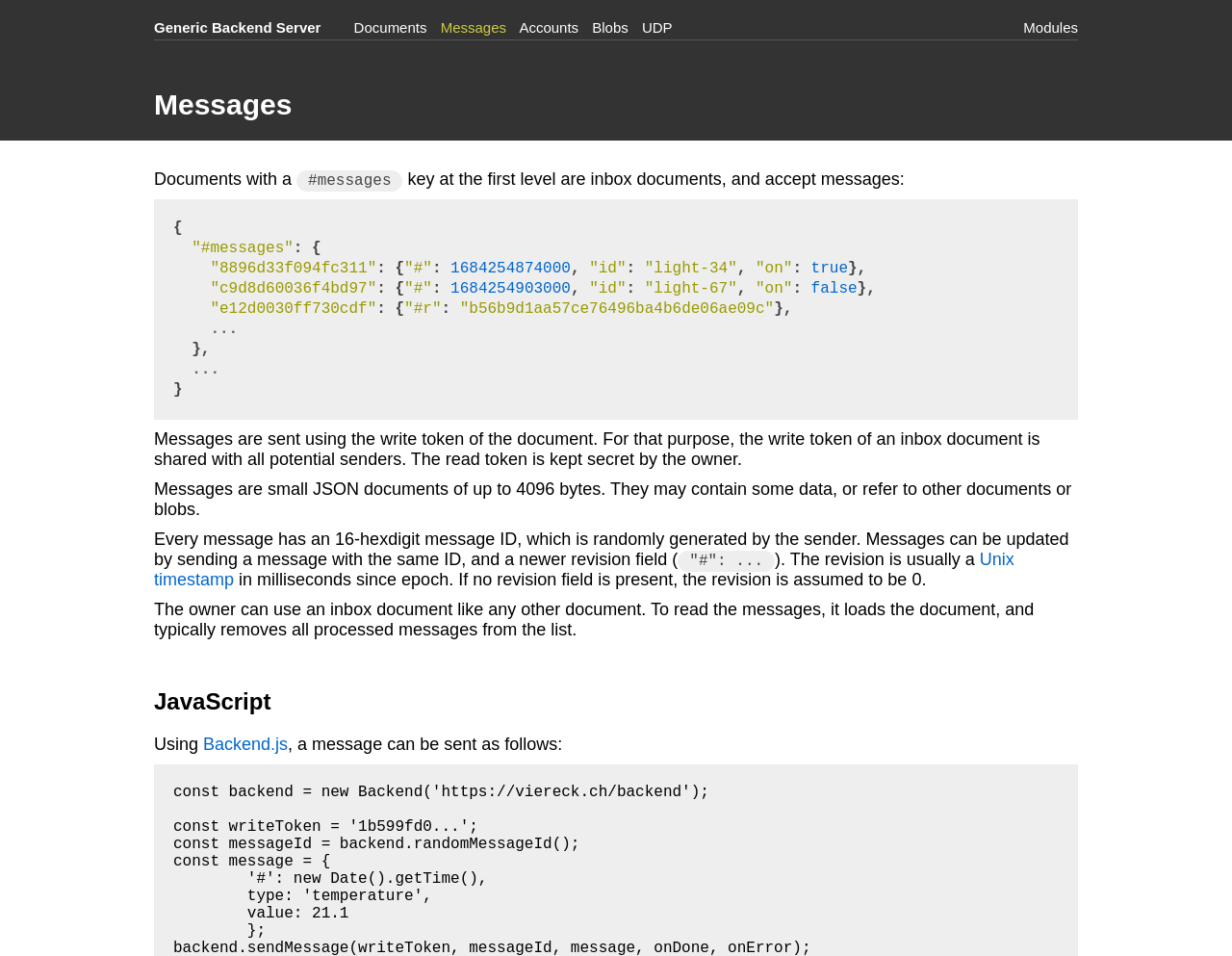Extract the bounding box coordinates for the described element: "Generic Backend Server". The coordinates should be represented as four float numbers between 0 and 1: [left, top, right, bottom].

[0.125, 0.02, 0.268, 0.037]